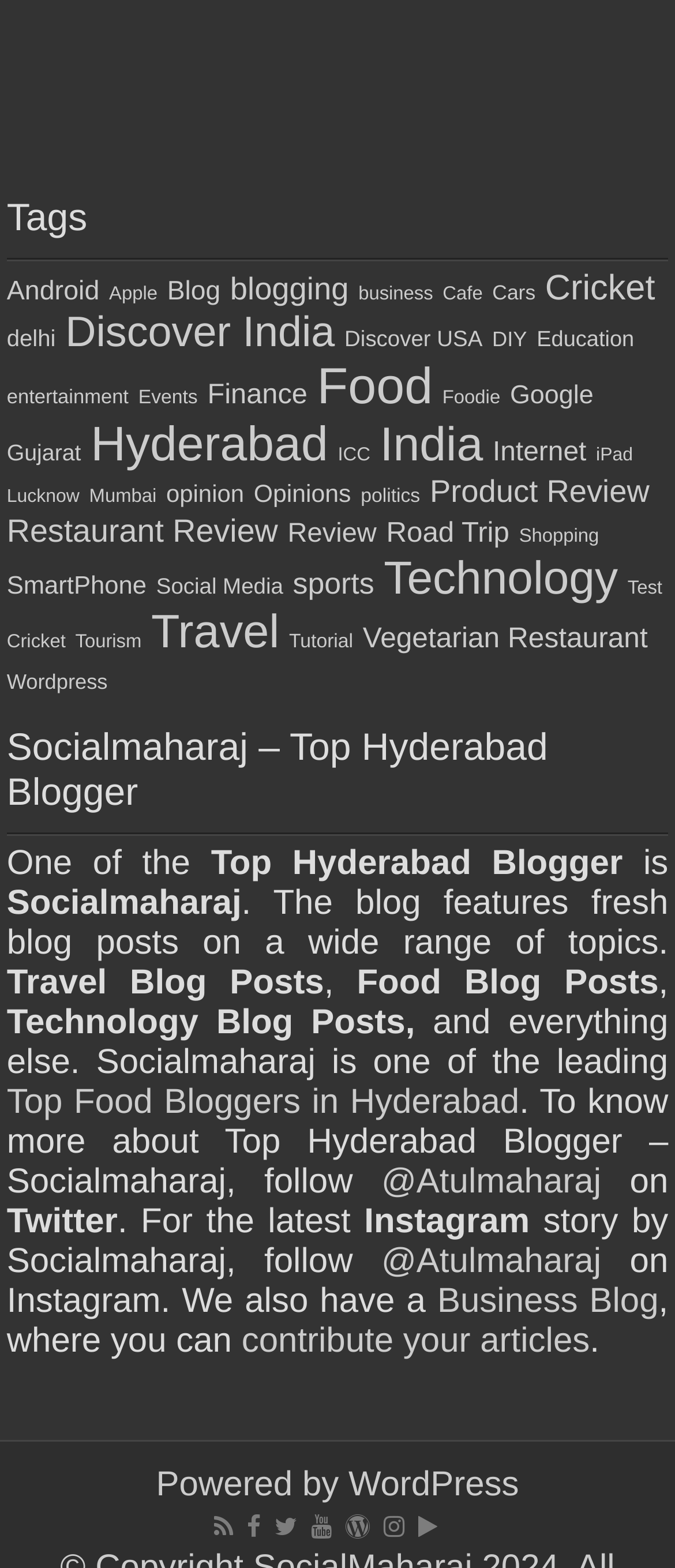What is the name of the blogger?
Based on the image, respond with a single word or phrase.

Socialmaharaj